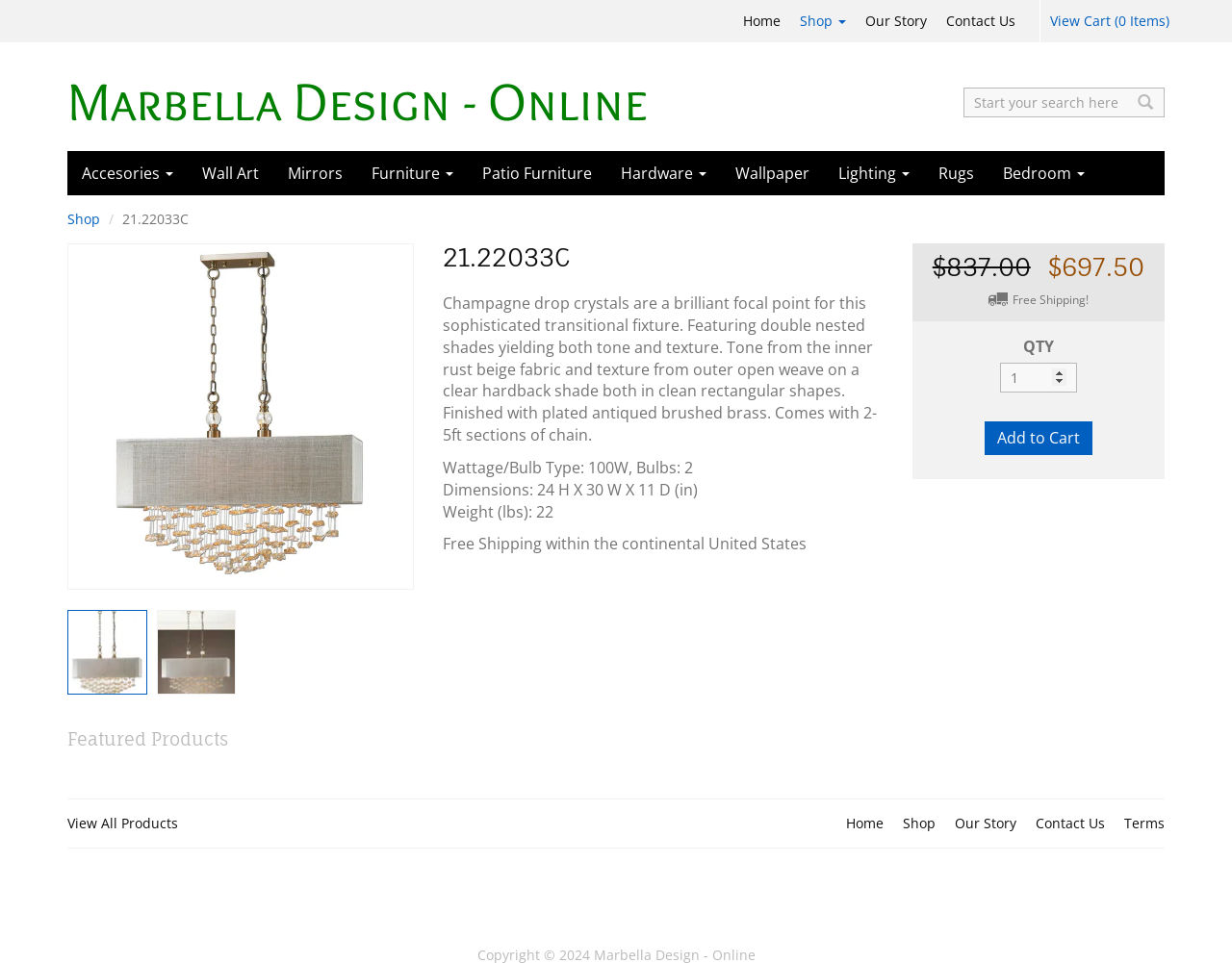Locate the bounding box coordinates of the element you need to click to accomplish the task described by this instruction: "Go to home page".

[0.595, 0.0, 0.641, 0.044]